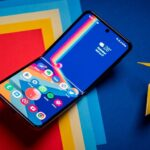Explain in detail what you see in the image.

The image showcases the sleek design of a Samsung foldable smartphone, prominently displayed against a backdrop of vibrant, colorful geometric shapes in red, blue, yellow, and orange. The device is open, revealing its vibrant display that features a clean interface with various app icons, emphasizing its modern and innovative design. The screen is highlighted by a striking rainbow-like streak, adding a dynamic touch to the overall aesthetic. This sophisticated piece of technology illustrates Samsung's commitment to versatile and cutting-edge mobile devices, making it a significant contender in the smartphone market.